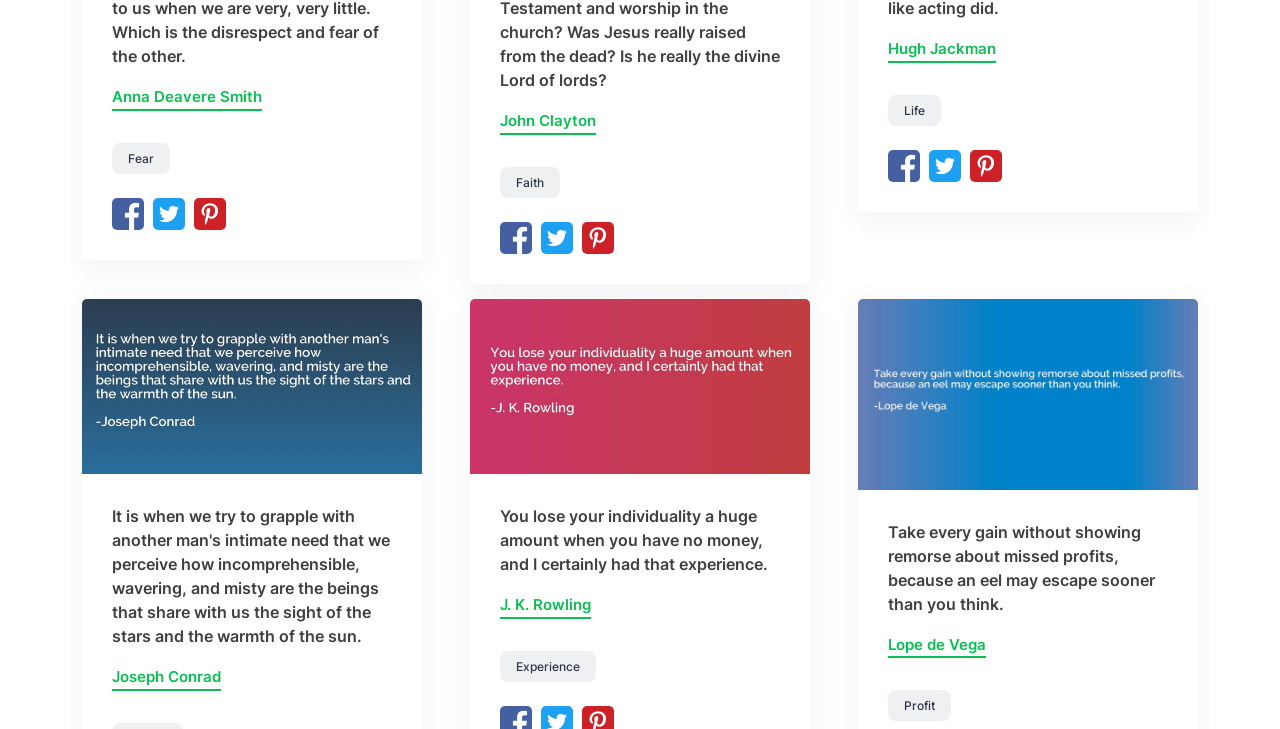Please determine the bounding box coordinates of the element's region to click for the following instruction: "Visit Facebook".

[0.088, 0.274, 0.12, 0.301]